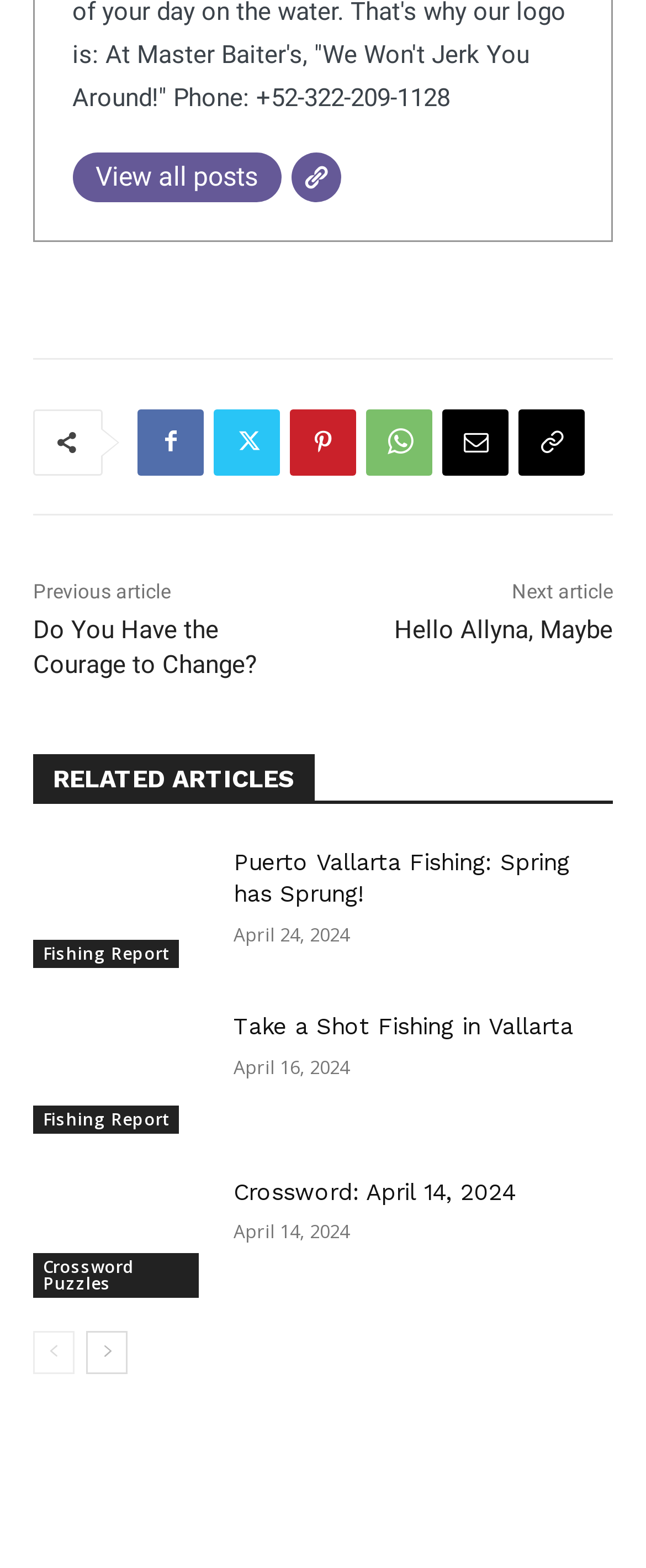Find the bounding box coordinates of the area that needs to be clicked in order to achieve the following instruction: "Read the article 'Do You Have the Courage to Change?'". The coordinates should be specified as four float numbers between 0 and 1, i.e., [left, top, right, bottom].

[0.051, 0.392, 0.397, 0.433]